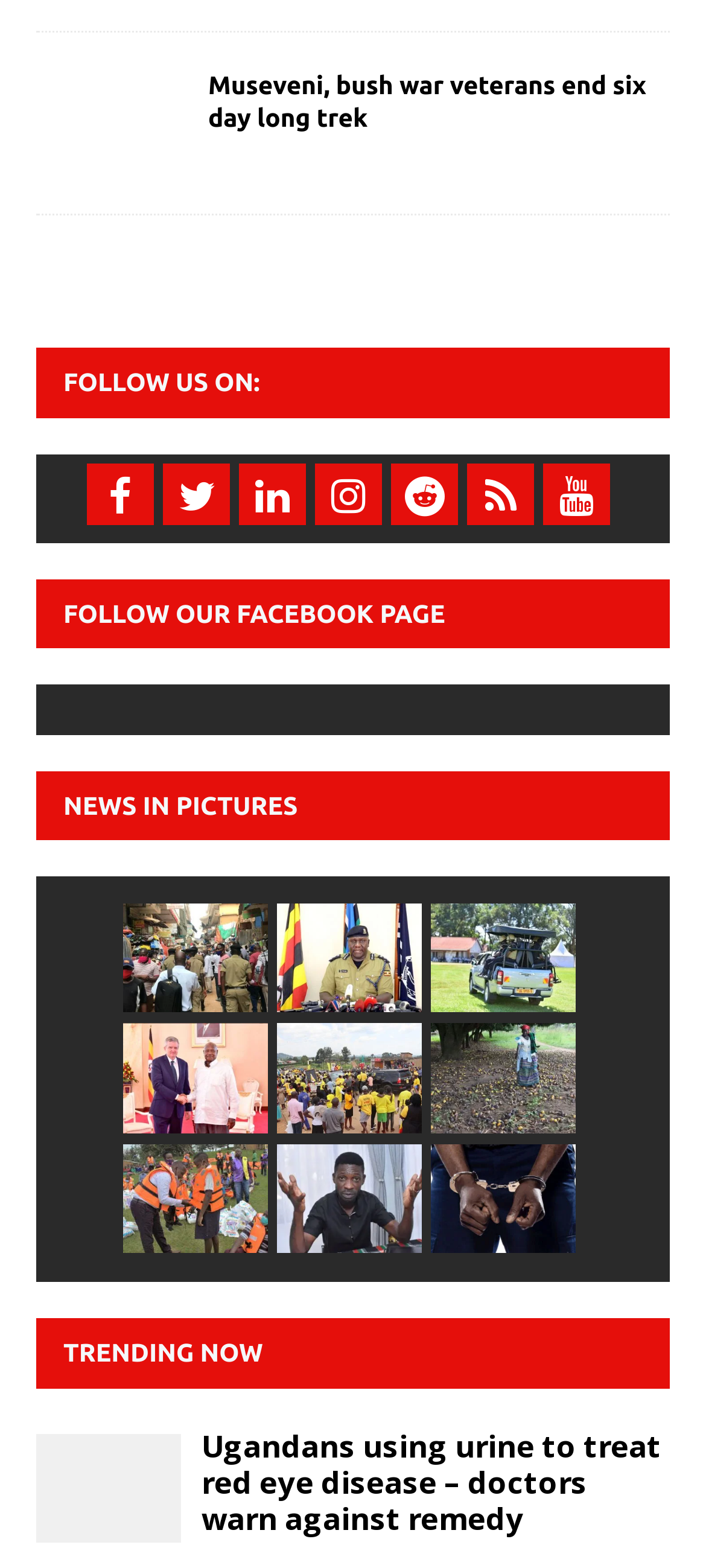What is the title of the last news article?
Answer the question with a single word or phrase derived from the image.

Ugandans using urine to treat red eye disease – doctors warn against remedy